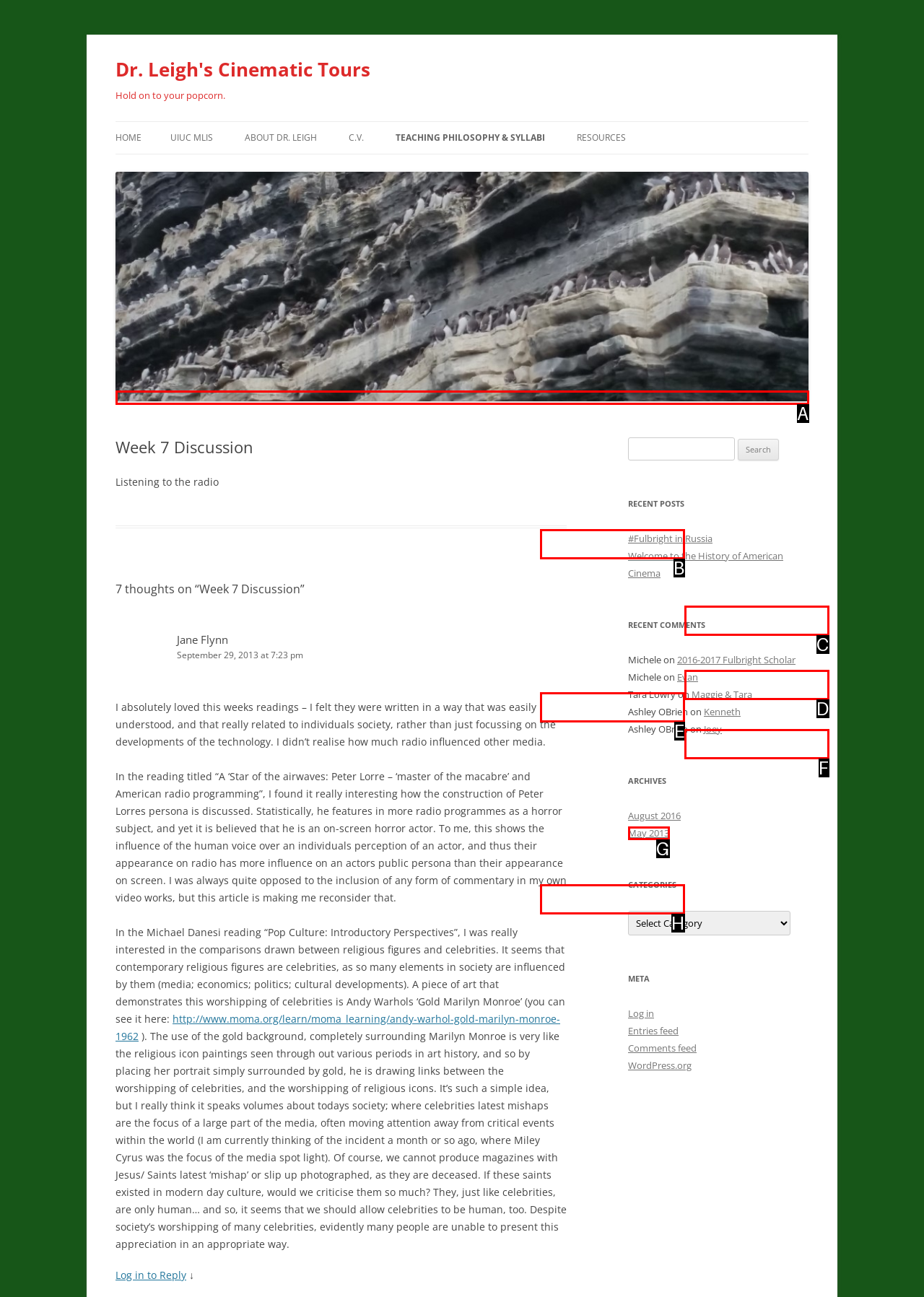Using the description: parent_node: Dr. Leigh's Cinematic Tours, find the best-matching HTML element. Indicate your answer with the letter of the chosen option.

A